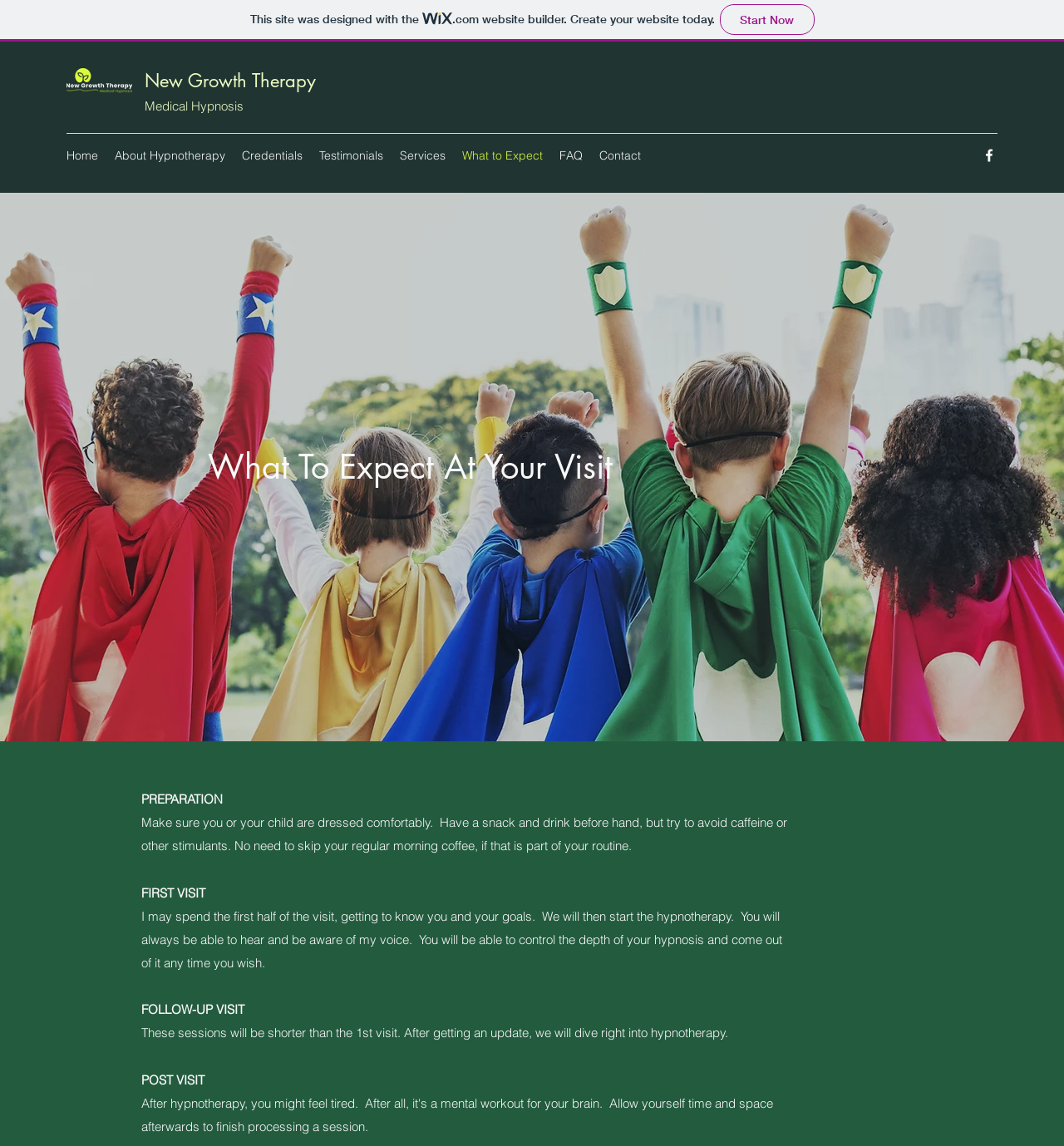Show the bounding box coordinates for the element that needs to be clicked to execute the following instruction: "Learn more about the 'Services' offered". Provide the coordinates in the form of four float numbers between 0 and 1, i.e., [left, top, right, bottom].

[0.368, 0.125, 0.427, 0.147]